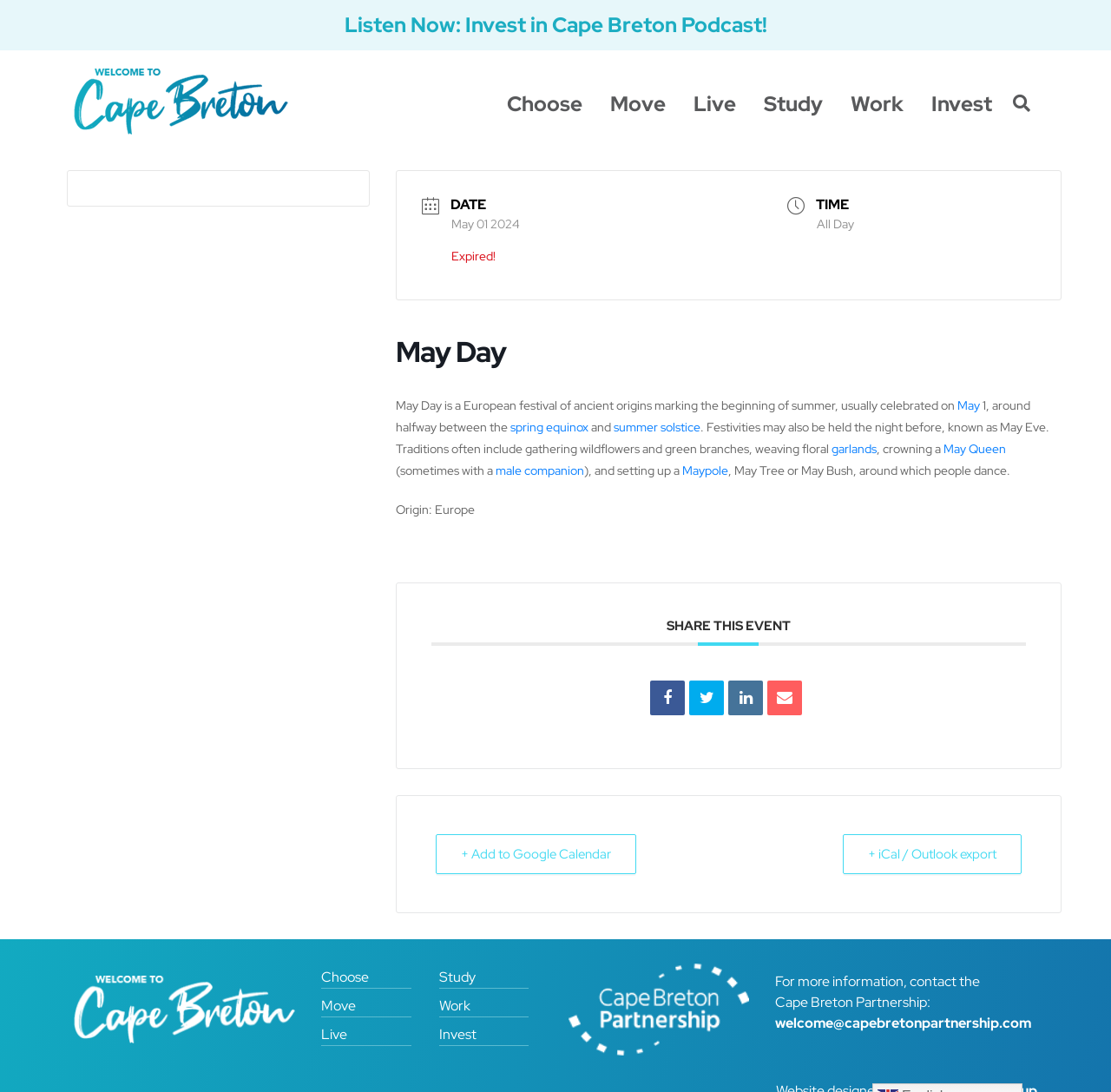What is the contact email address for more information about the event?
Using the visual information from the image, give a one-word or short-phrase answer.

welcome@capebretonpartnership.com